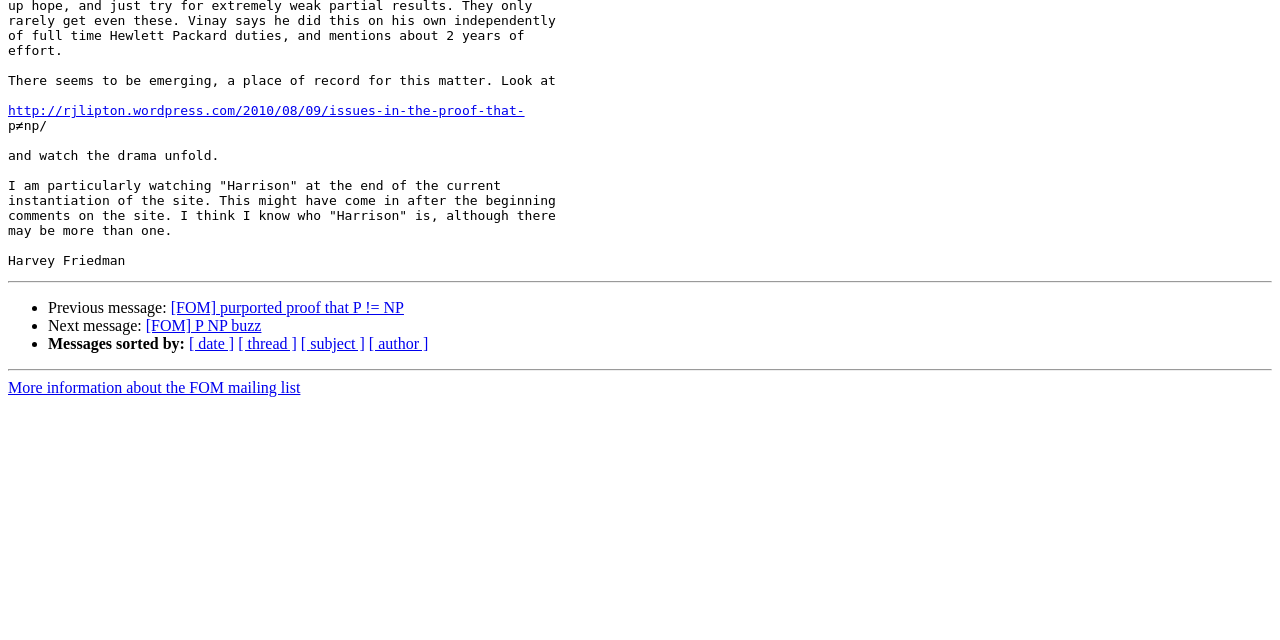Determine the bounding box coordinates for the HTML element mentioned in the following description: "[FOM] P NP buzz". The coordinates should be a list of four floats ranging from 0 to 1, represented as [left, top, right, bottom].

[0.114, 0.496, 0.204, 0.523]